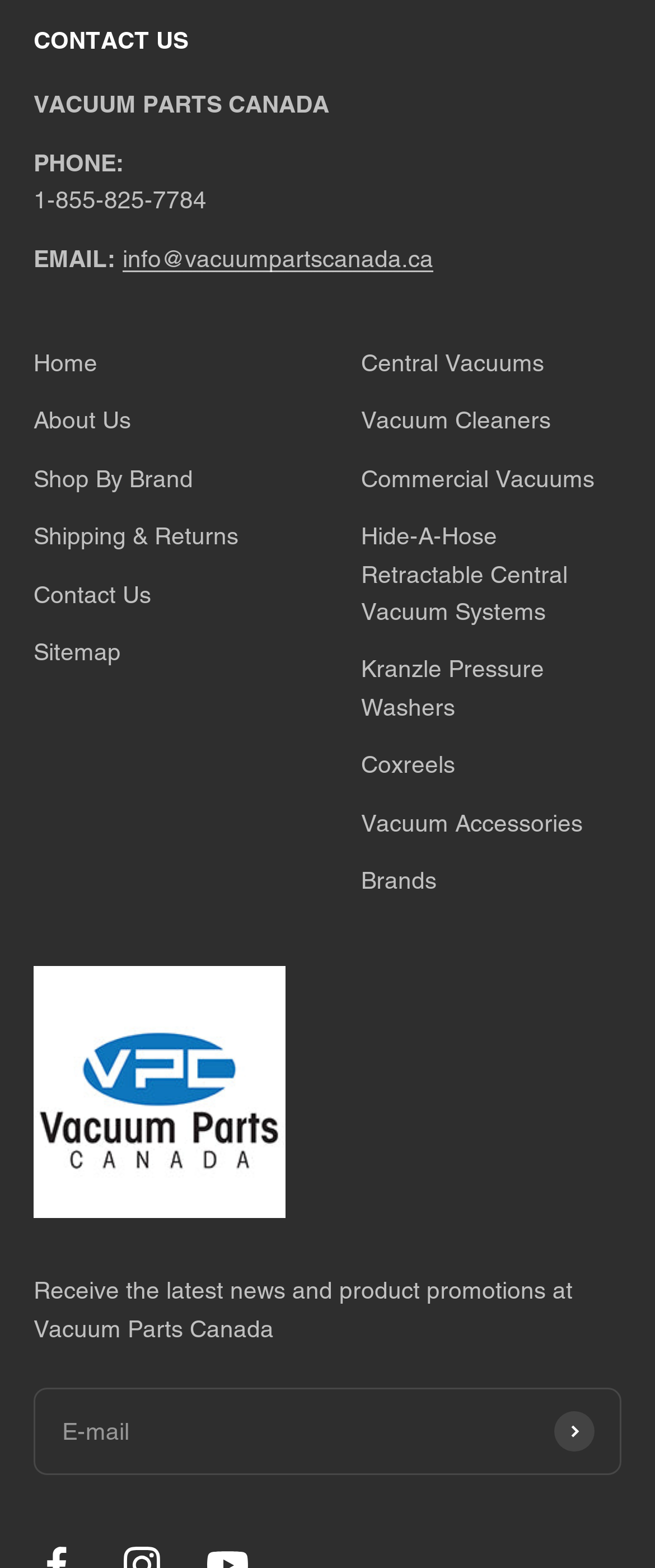Identify the bounding box coordinates of the region that should be clicked to execute the following instruction: "Click on Contact Us".

[0.051, 0.367, 0.231, 0.391]